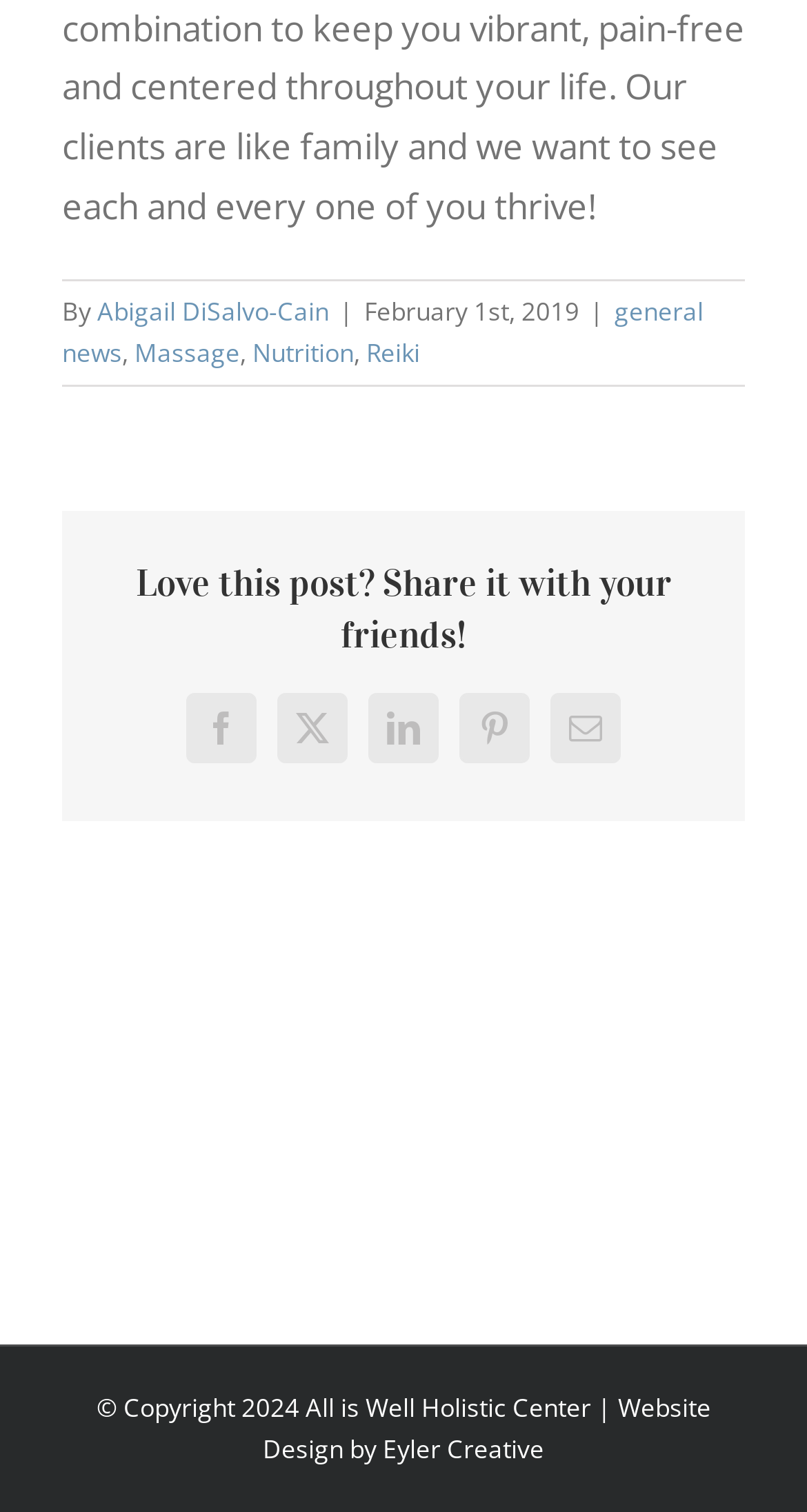What are the categories of services offered?
Based on the image, give a concise answer in the form of a single word or short phrase.

Massage, Nutrition, Reiki